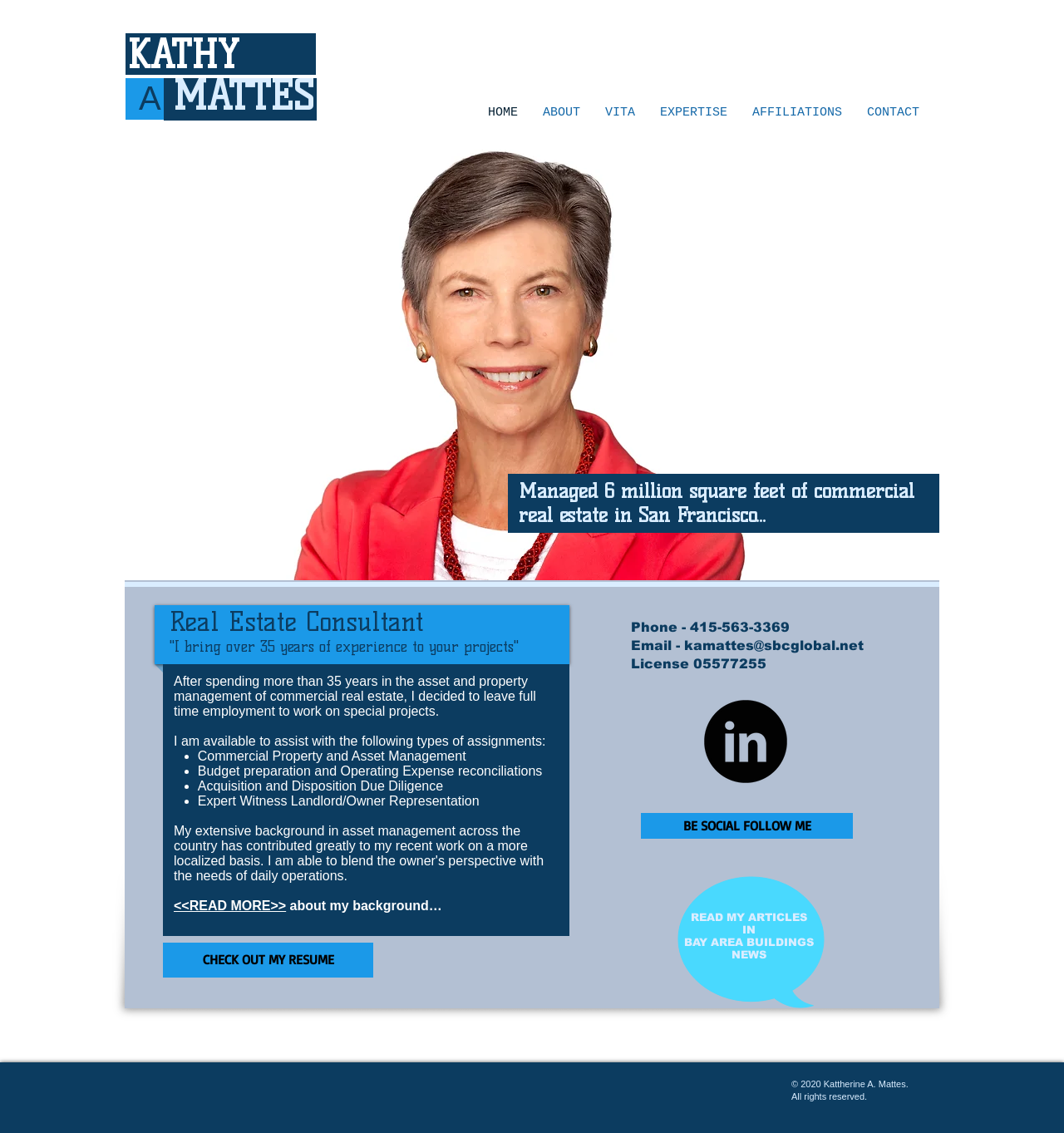Please predict the bounding box coordinates of the element's region where a click is necessary to complete the following instruction: "Click on HOME". The coordinates should be represented by four float numbers between 0 and 1, i.e., [left, top, right, bottom].

[0.447, 0.092, 0.498, 0.103]